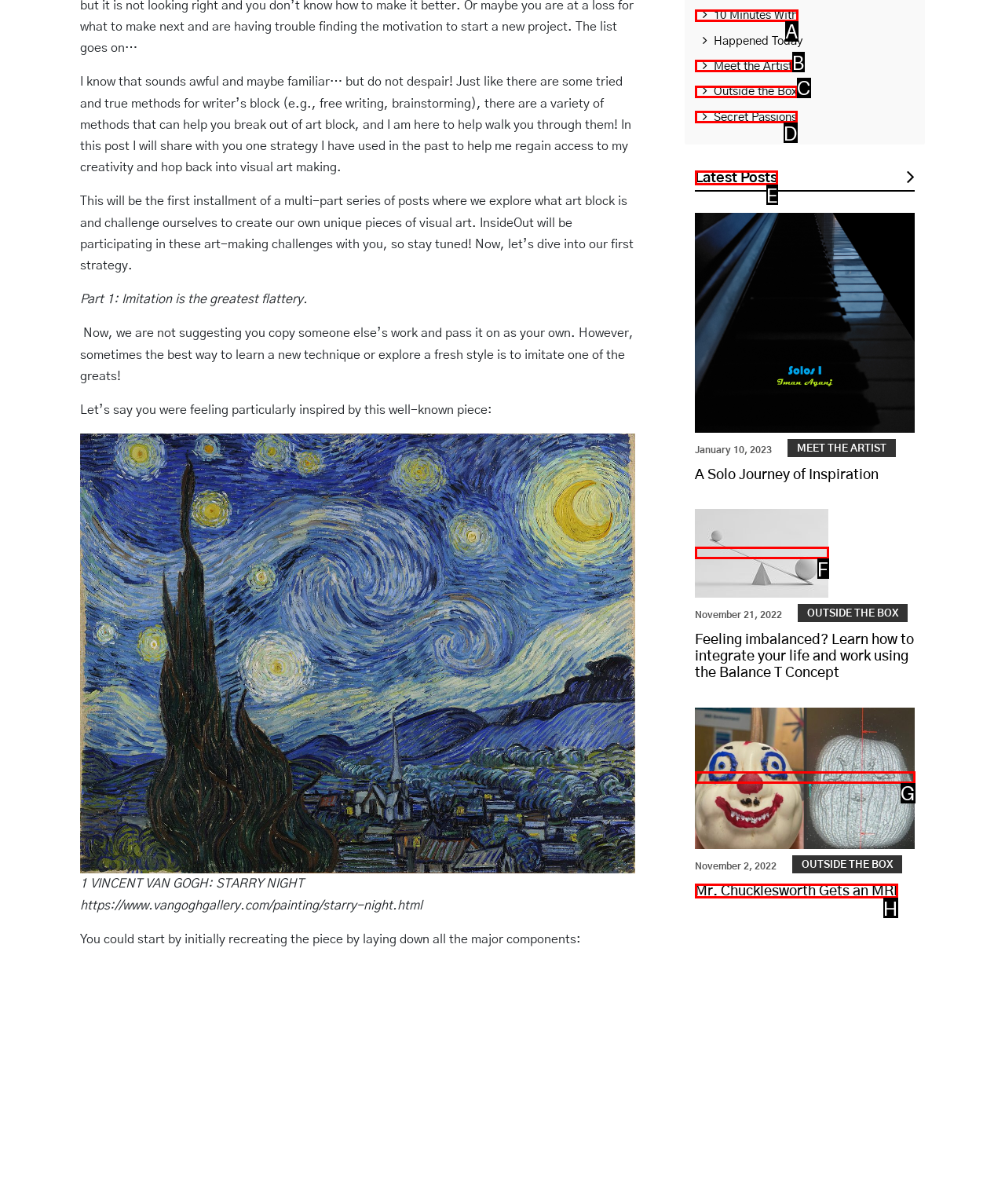Refer to the description: Latest Posts and choose the option that best fits. Provide the letter of that option directly from the options.

E